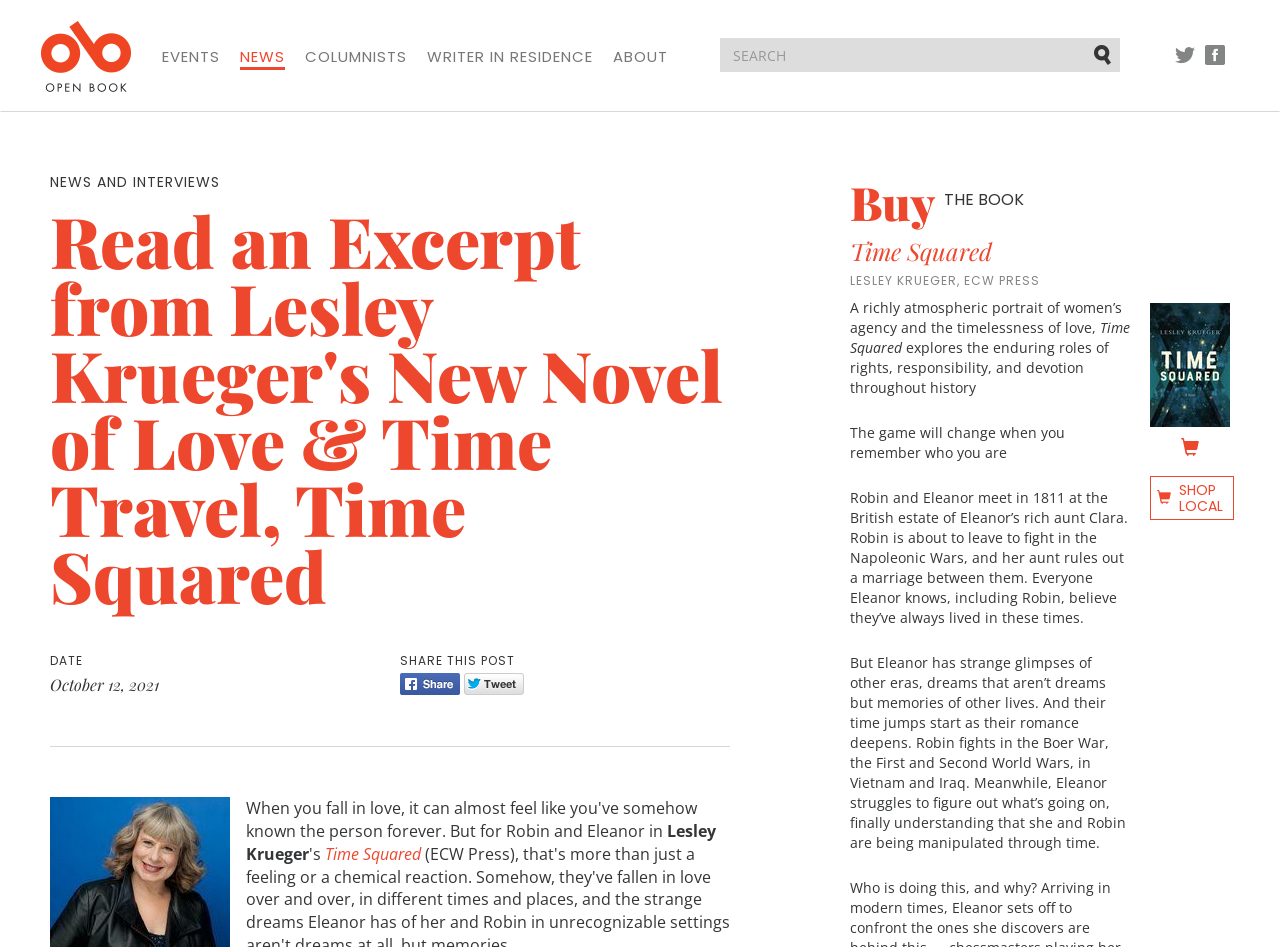Summarize the webpage in an elaborate manner.

The webpage is about Lesley Krueger's new novel, "Time Squared", which is a love story that involves time travel. At the top left corner, there is a logo of "Open Book" with a link to the website. Next to it, there are several links to different sections of the website, including "EVENTS", "NEWS", "COLUMNISTS", "WRITER IN RESIDENCE", and "ABOUT". On the top right corner, there are links to the website's social media profiles on Twitter and Facebook, as well as a search bar with a "Submit" button.

Below the top navigation bar, there is a header section with a title "Read an Excerpt from Lesley Krueger's New Novel of Love & Time Travel, Time Squared". Underneath the title, there is a date "October 12, 2021" and a "SHARE THIS POST" section with links to share the post on Facebook and Twitter.

The main content of the webpage is divided into two columns. On the left column, there is an excerpt from the novel, which describes the story of Robin and Eleanor, who meet in 1811 and fall in love, but their romance is complicated by time travel. The excerpt is divided into several paragraphs, which describe the characters' experiences in different time periods.

On the right column, there is a section promoting the book, with a heading "Buy THE BOOK" and a link to purchase the book. Below it, there is a section with the book's title, author, and publisher, as well as a brief summary of the book. There is also an image of the book cover.

At the bottom of the webpage, there is a button to "SHOP LOCAL" with an icon.